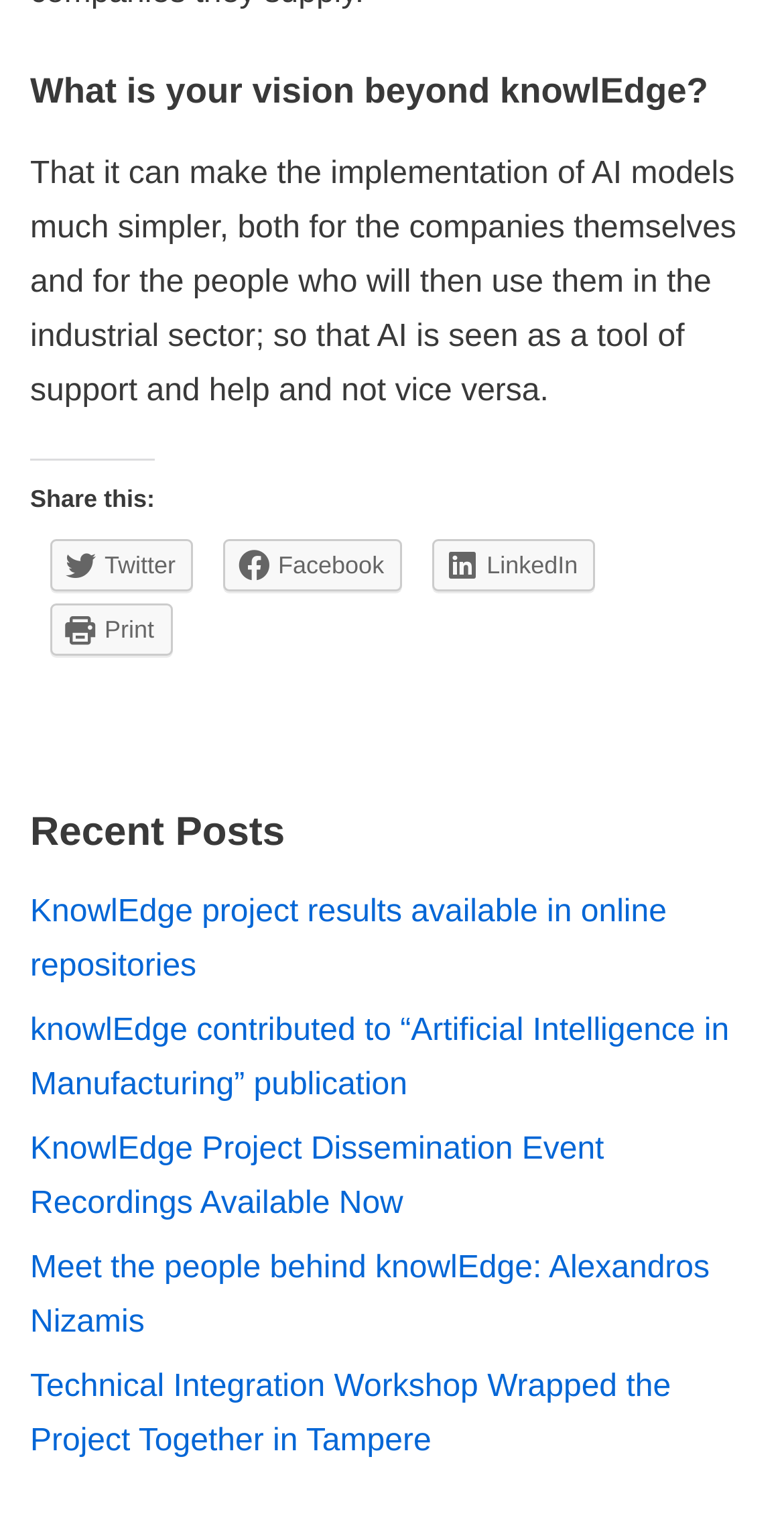Identify the bounding box coordinates of the clickable region necessary to fulfill the following instruction: "Meet the people behind knowlEdge". The bounding box coordinates should be four float numbers between 0 and 1, i.e., [left, top, right, bottom].

[0.038, 0.824, 0.905, 0.882]